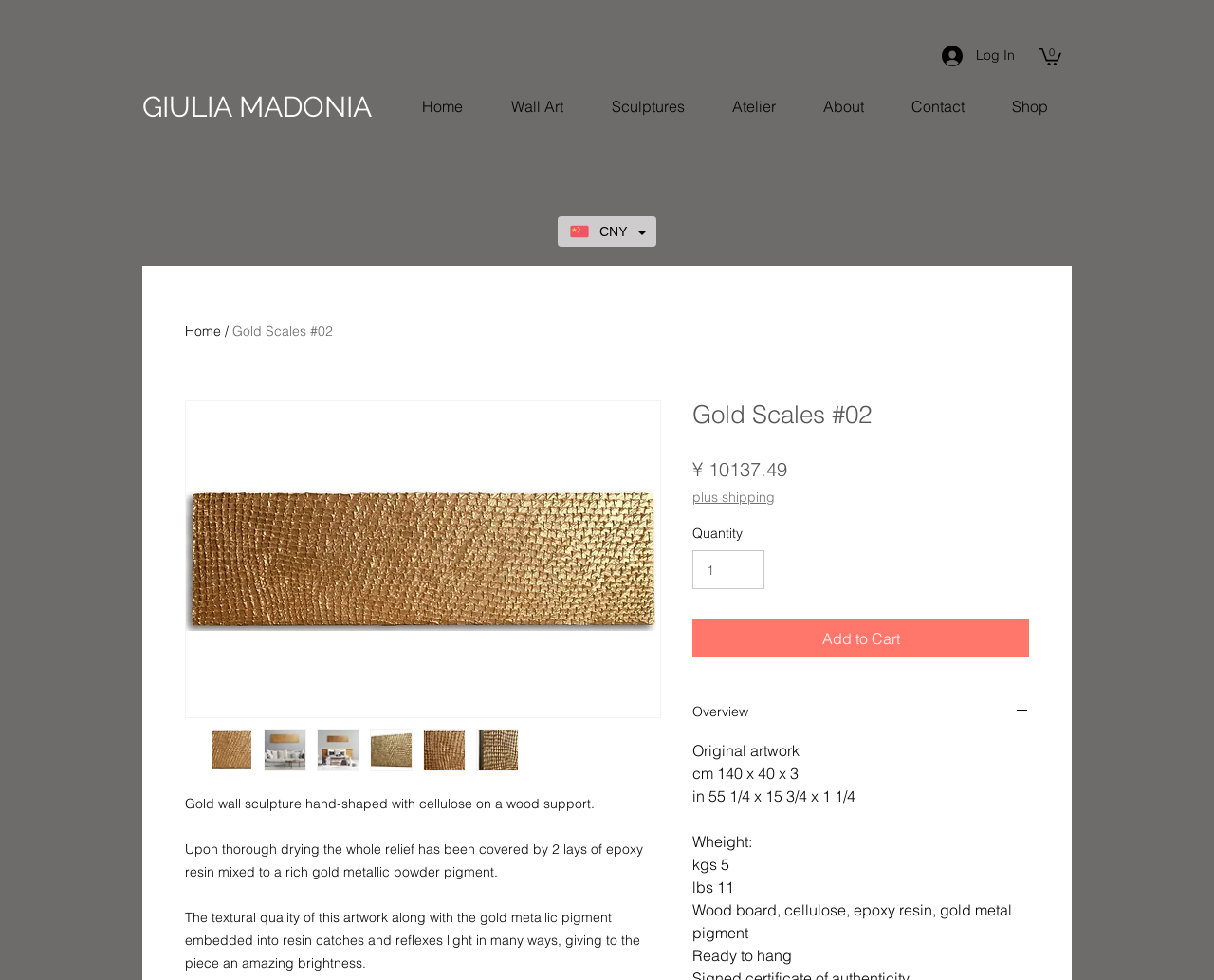Specify the bounding box coordinates of the element's area that should be clicked to execute the given instruction: "Add to cart". The coordinates should be four float numbers between 0 and 1, i.e., [left, top, right, bottom].

[0.57, 0.632, 0.848, 0.671]